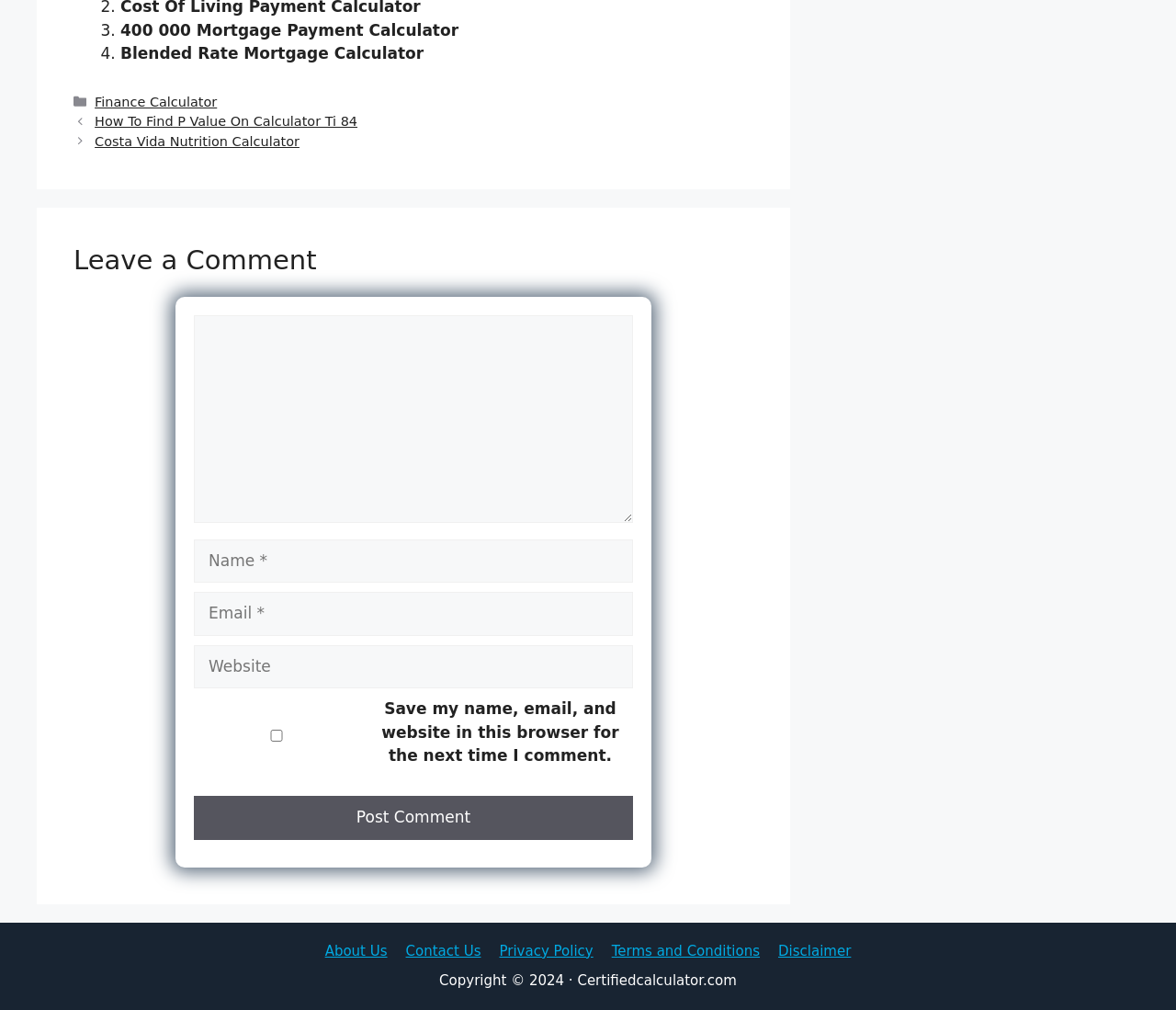Find the bounding box coordinates of the clickable element required to execute the following instruction: "Click on the 'Post Comment' button". Provide the coordinates as four float numbers between 0 and 1, i.e., [left, top, right, bottom].

[0.165, 0.788, 0.538, 0.832]